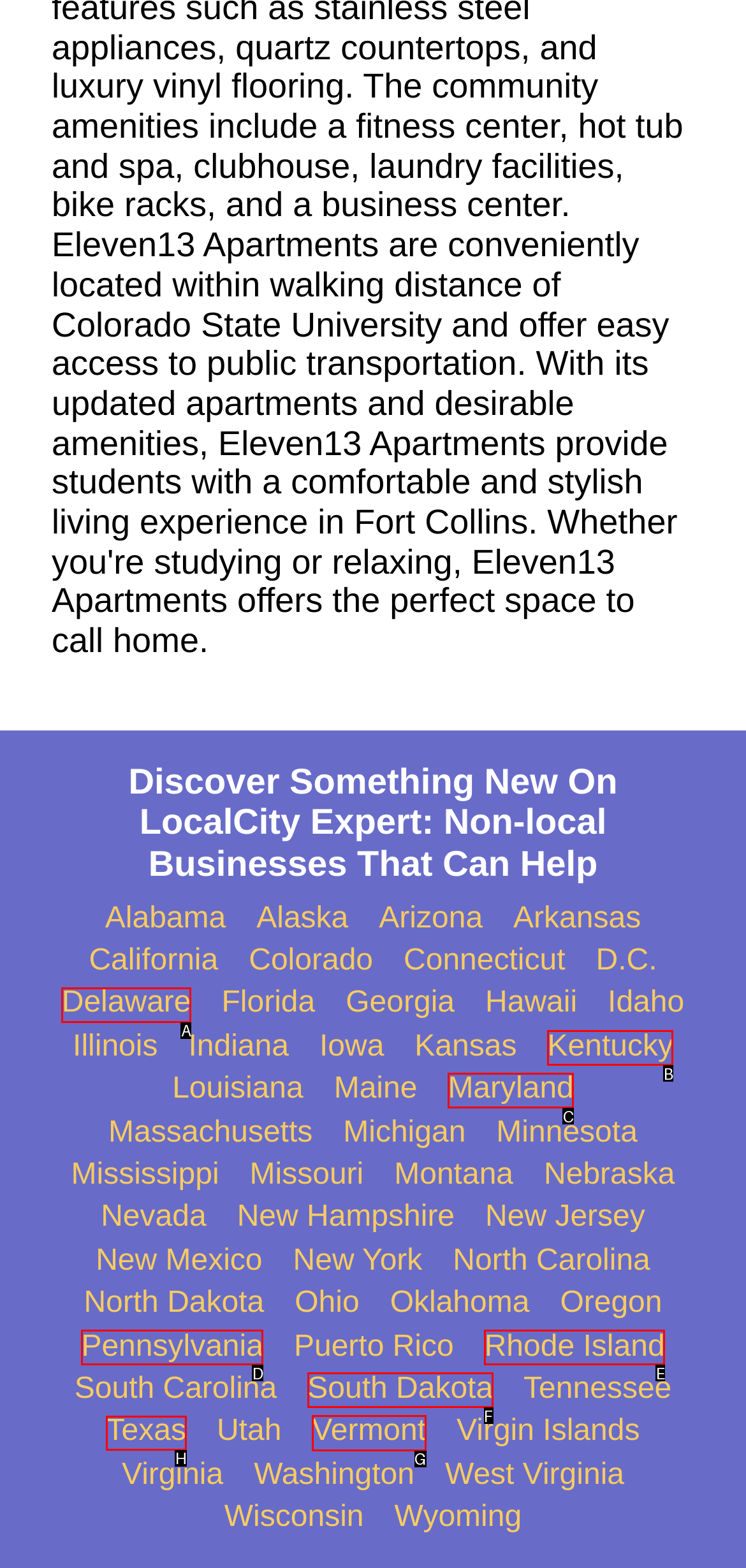Please indicate which option's letter corresponds to the task: Discover Texas by examining the highlighted elements in the screenshot.

H